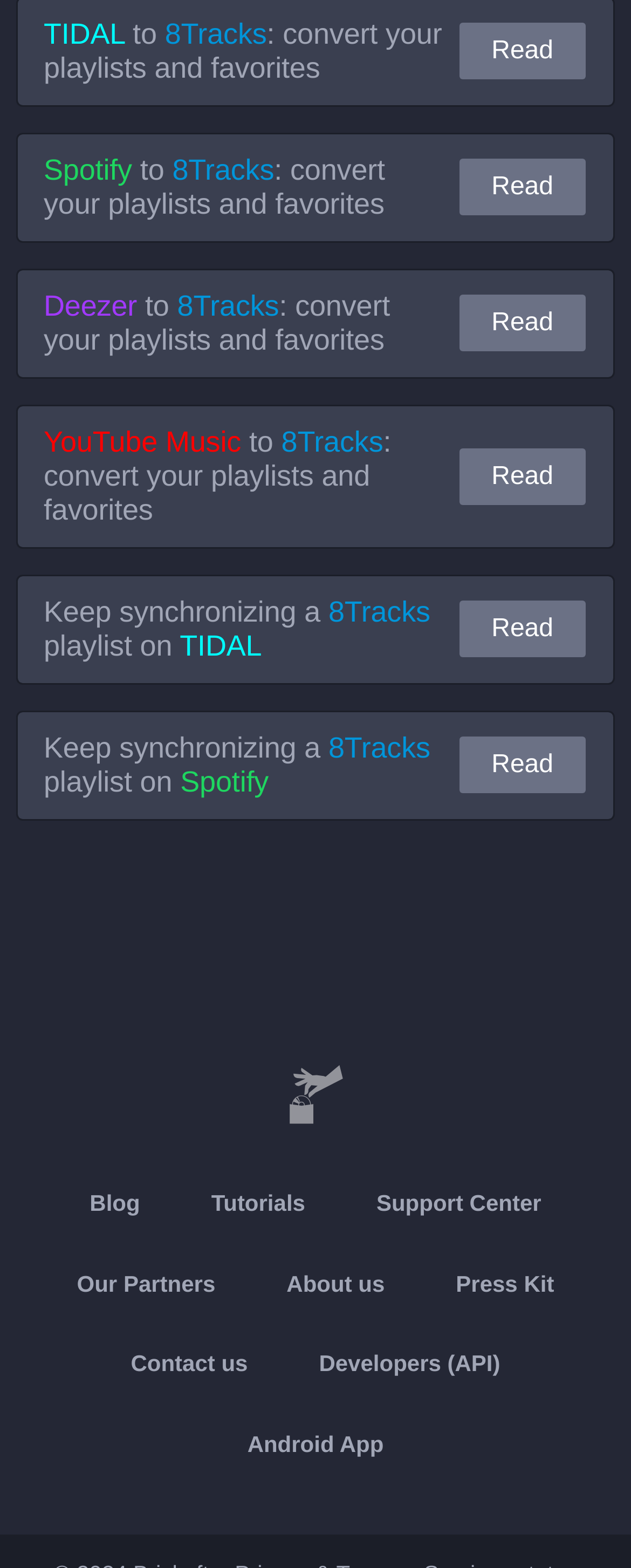Specify the bounding box coordinates for the region that must be clicked to perform the given instruction: "Convert TIDAL playlists and favorites to 8Tracks".

[0.069, 0.011, 0.725, 0.055]